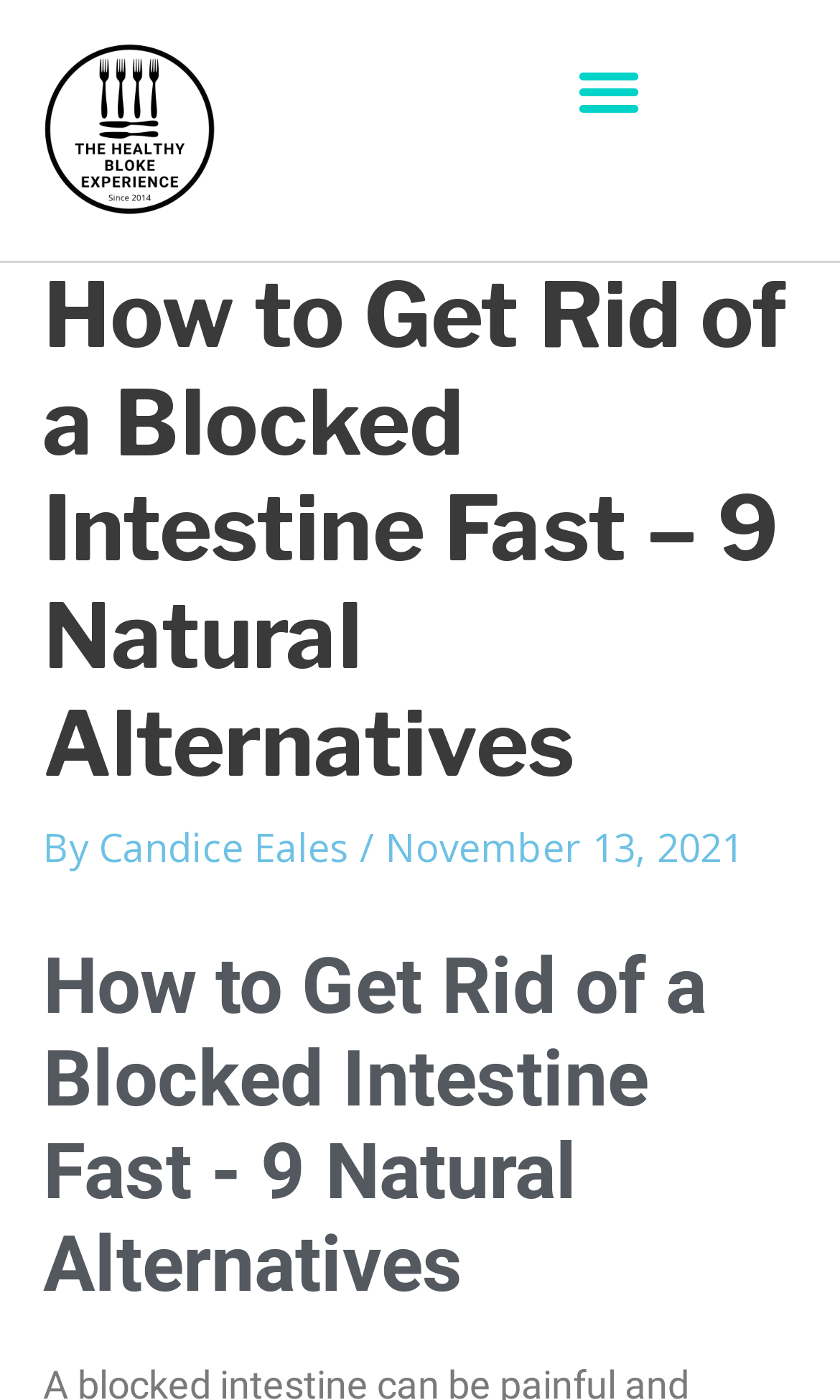Using the format (top-left x, top-left y, bottom-right x, bottom-right y), provide the bounding box coordinates for the described UI element. All values should be floating point numbers between 0 and 1: Candice Eales

[0.118, 0.587, 0.428, 0.624]